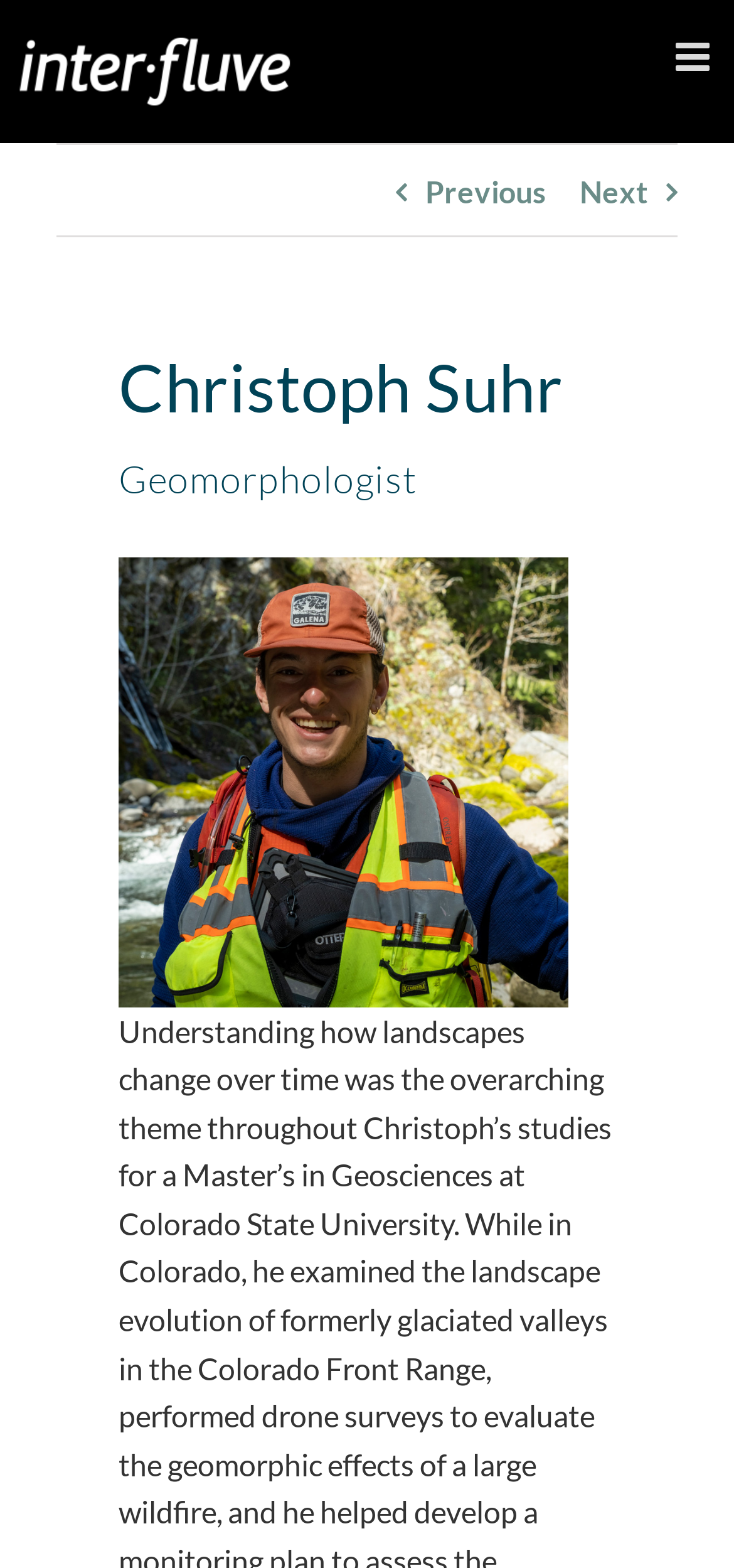Find the bounding box coordinates for the HTML element described as: "Next". The coordinates should consist of four float values between 0 and 1, i.e., [left, top, right, bottom].

[0.79, 0.092, 0.882, 0.153]